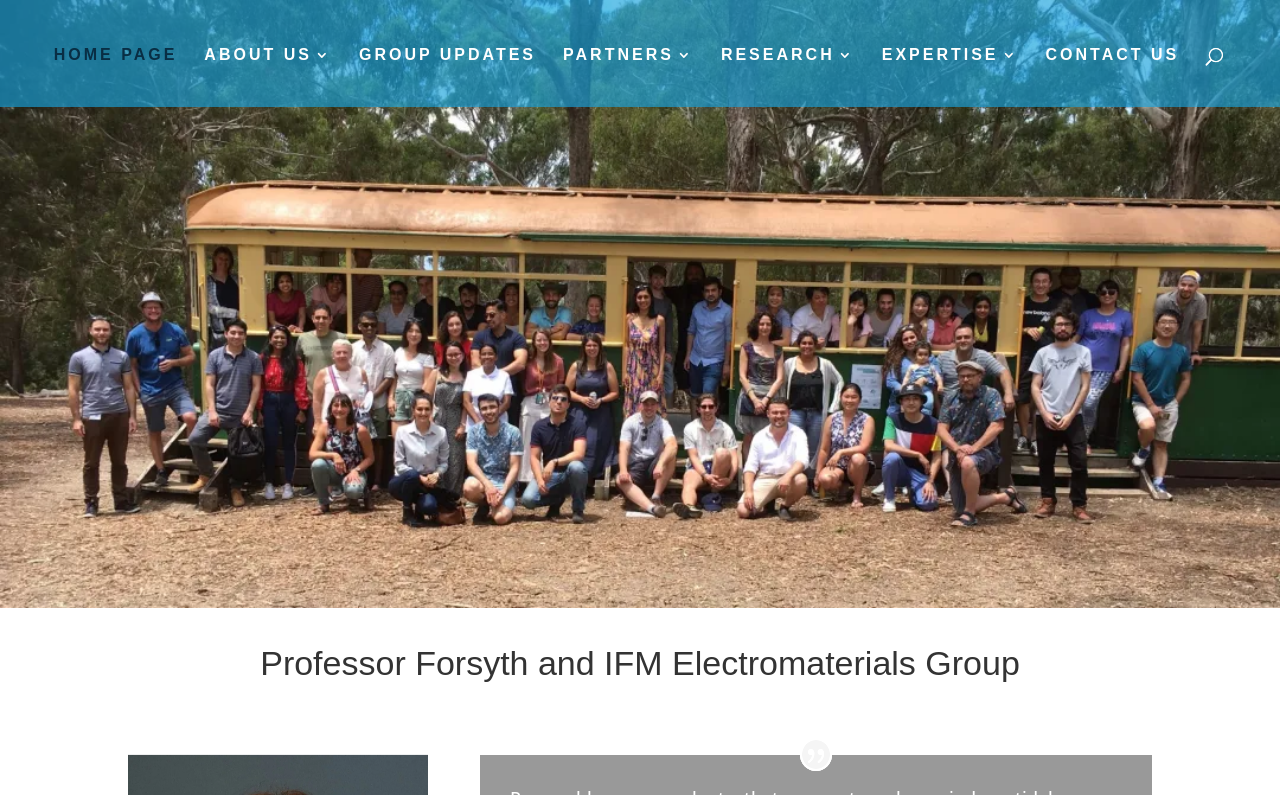Illustrate the webpage's structure and main components comprehensively.

The webpage is a Deakin University weblog focused on Electromaterials and Corrosion Science. At the top, there is a horizontal navigation menu with seven links: "HOME PAGE", "ABOUT US 3", "GROUP UPDATES", "PARTNERS 3", "RESEARCH 3", "EXPERTISE 3", and "CONTACT US". These links are evenly spaced and occupy the top section of the page.

Below the navigation menu, a large image spans the entire width of the page, taking up most of the vertical space. 

In the lower section of the page, there is a prominent heading that reads "Professor Forsyth and IFM Electromaterials Group". This heading is centered and positioned near the bottom of the page.